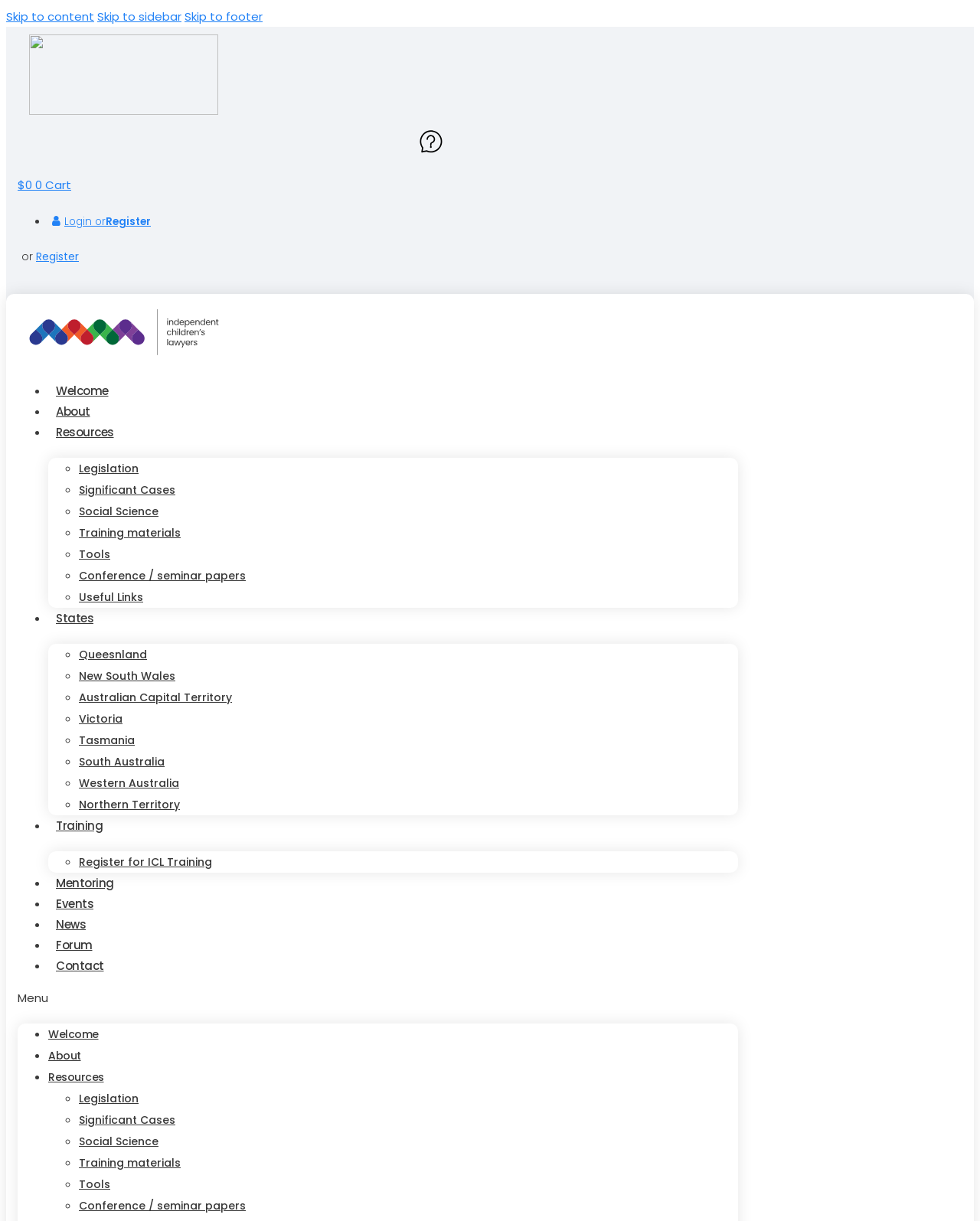Indicate the bounding box coordinates of the element that needs to be clicked to satisfy the following instruction: "Go to the 'Queensland' page". The coordinates should be four float numbers between 0 and 1, i.e., [left, top, right, bottom].

[0.08, 0.523, 0.15, 0.548]